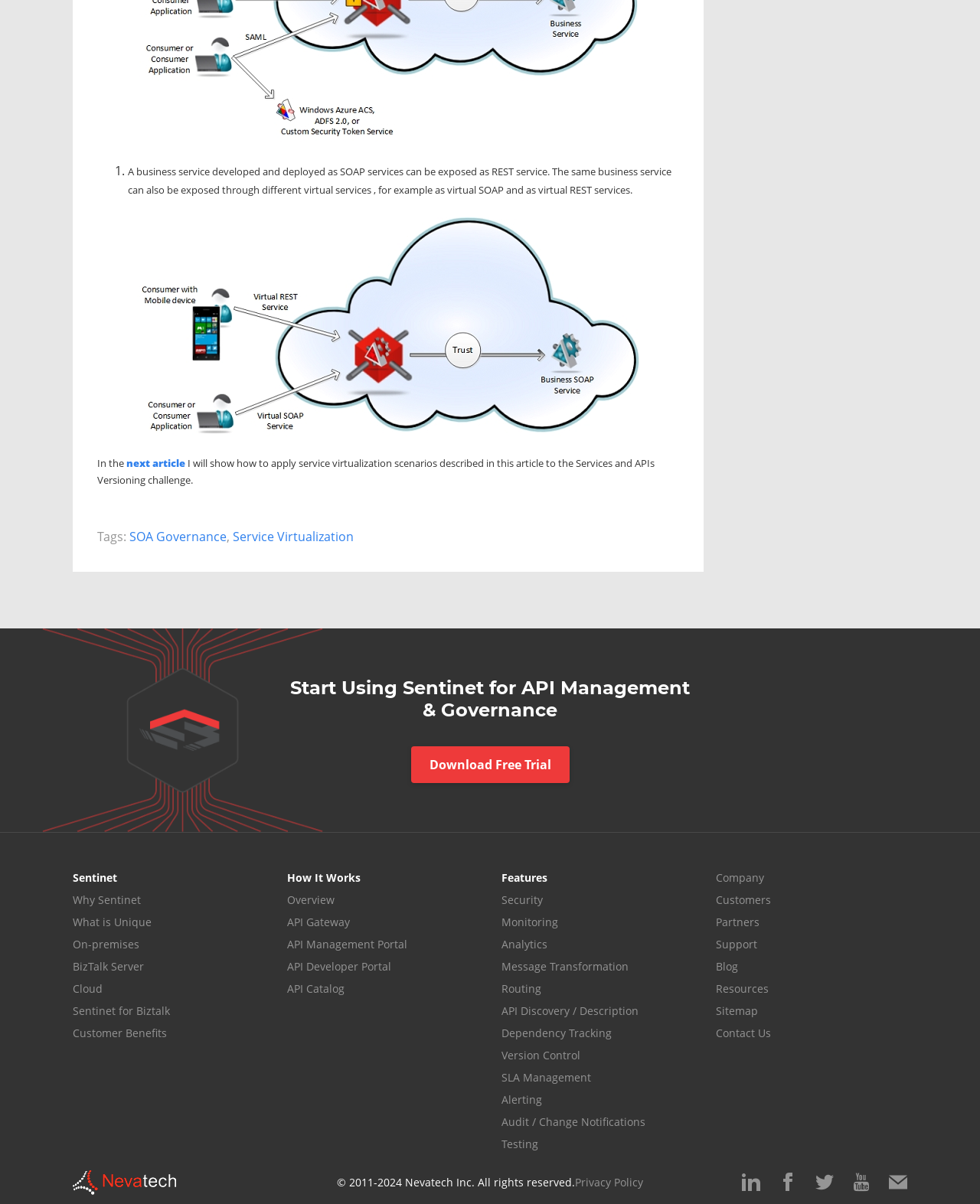Please pinpoint the bounding box coordinates for the region I should click to adhere to this instruction: "Visit the company page".

[0.73, 0.722, 0.78, 0.735]